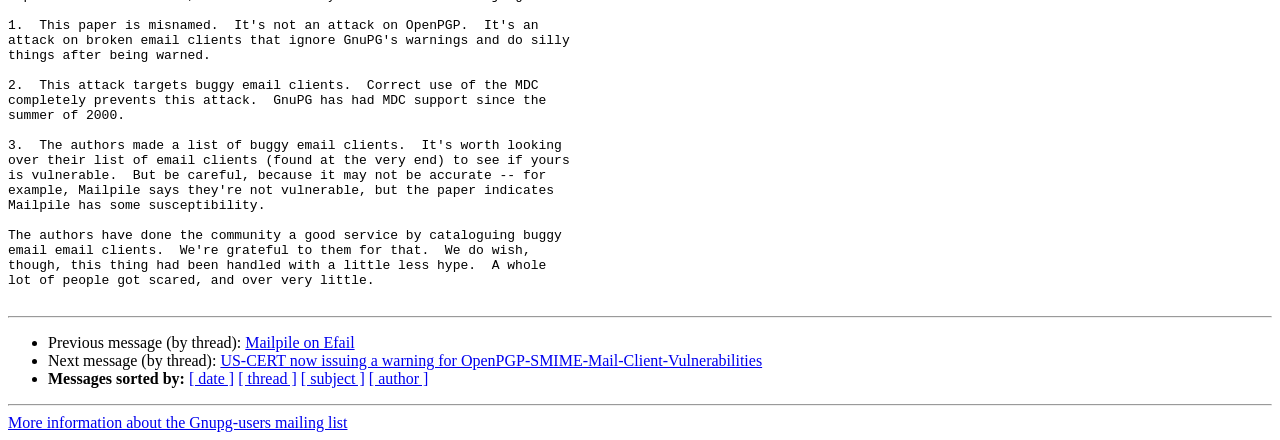Please give a concise answer to this question using a single word or phrase: 
How many ListMarker elements are there?

3